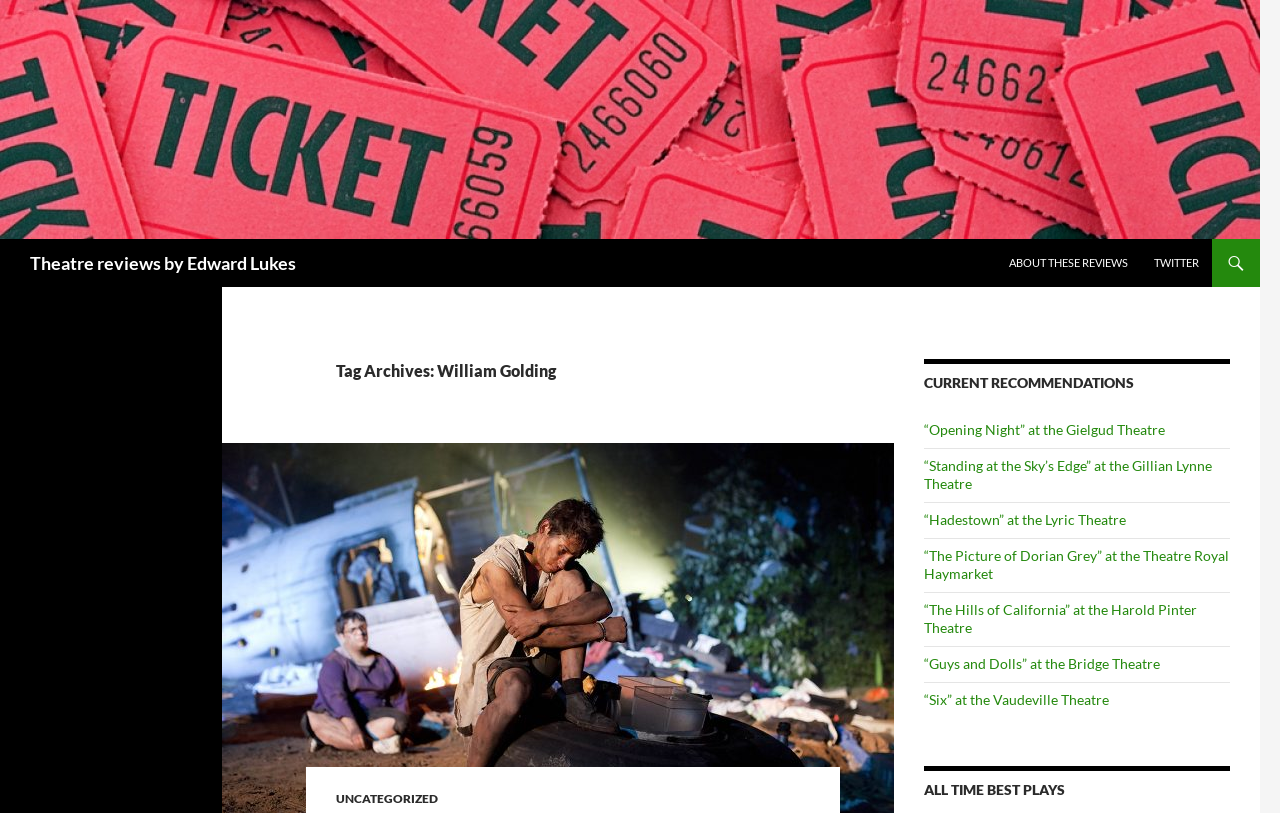Find the bounding box coordinates for the element that must be clicked to complete the instruction: "Read the review of 'Opening Night' at the Gielgud Theatre". The coordinates should be four float numbers between 0 and 1, indicated as [left, top, right, bottom].

[0.722, 0.518, 0.91, 0.539]